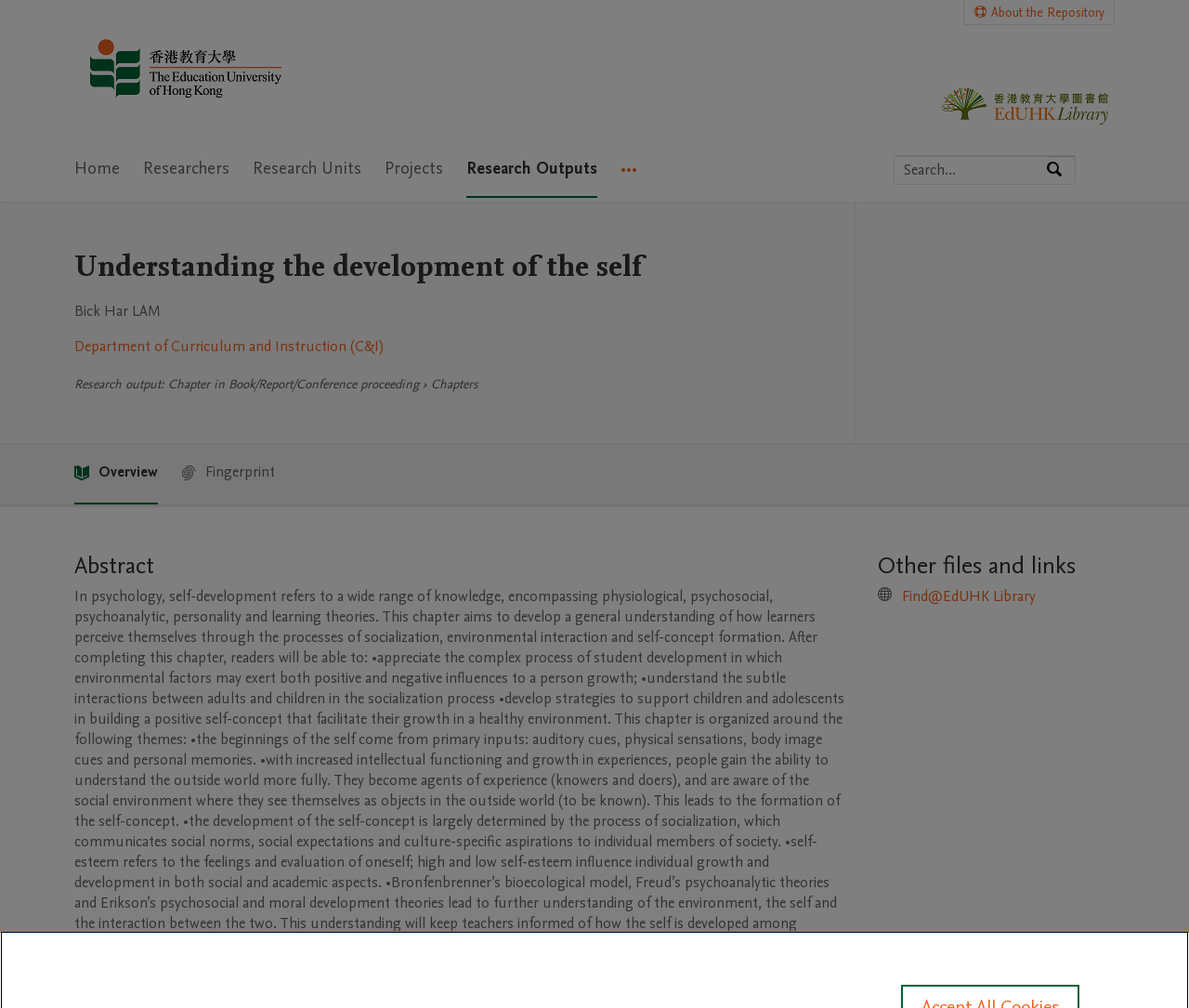What is the name of the research repository?
Refer to the image and answer the question using a single word or phrase.

EdUHK Research Repository